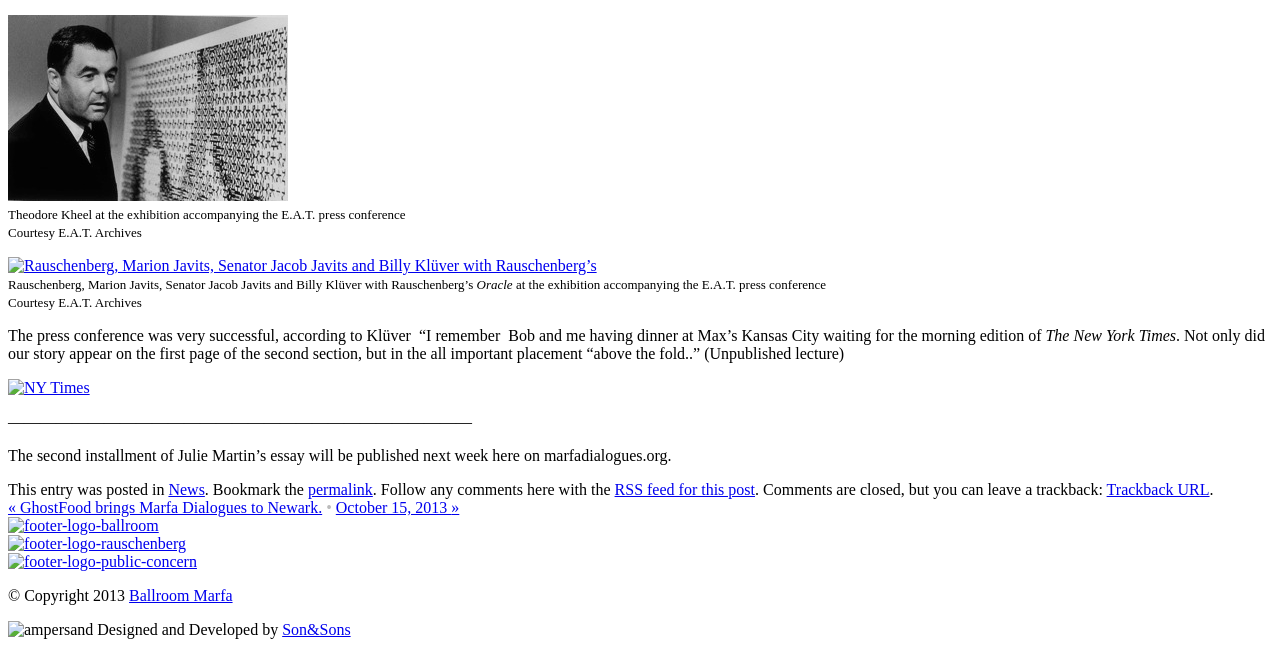Locate the bounding box coordinates of the area to click to fulfill this instruction: "View the image of Theodore Kheel at the exhibition accompanying the E.A.T. press conference". The bounding box should be presented as four float numbers between 0 and 1, in the order [left, top, right, bottom].

[0.006, 0.022, 0.226, 0.306]